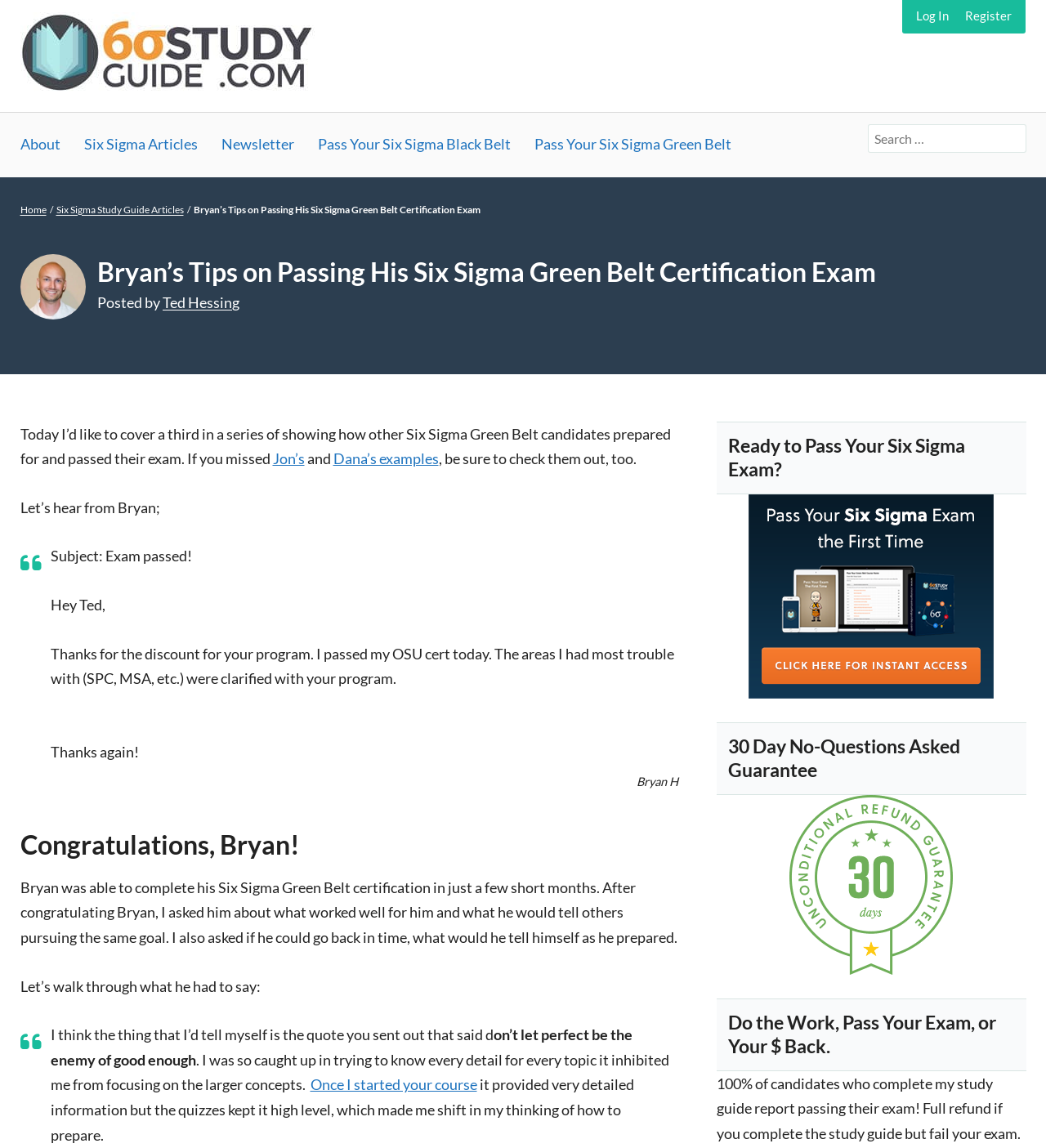What is the topic of the blockquote section on this webpage?
Your answer should be a single word or phrase derived from the screenshot.

Bryan's exam experience